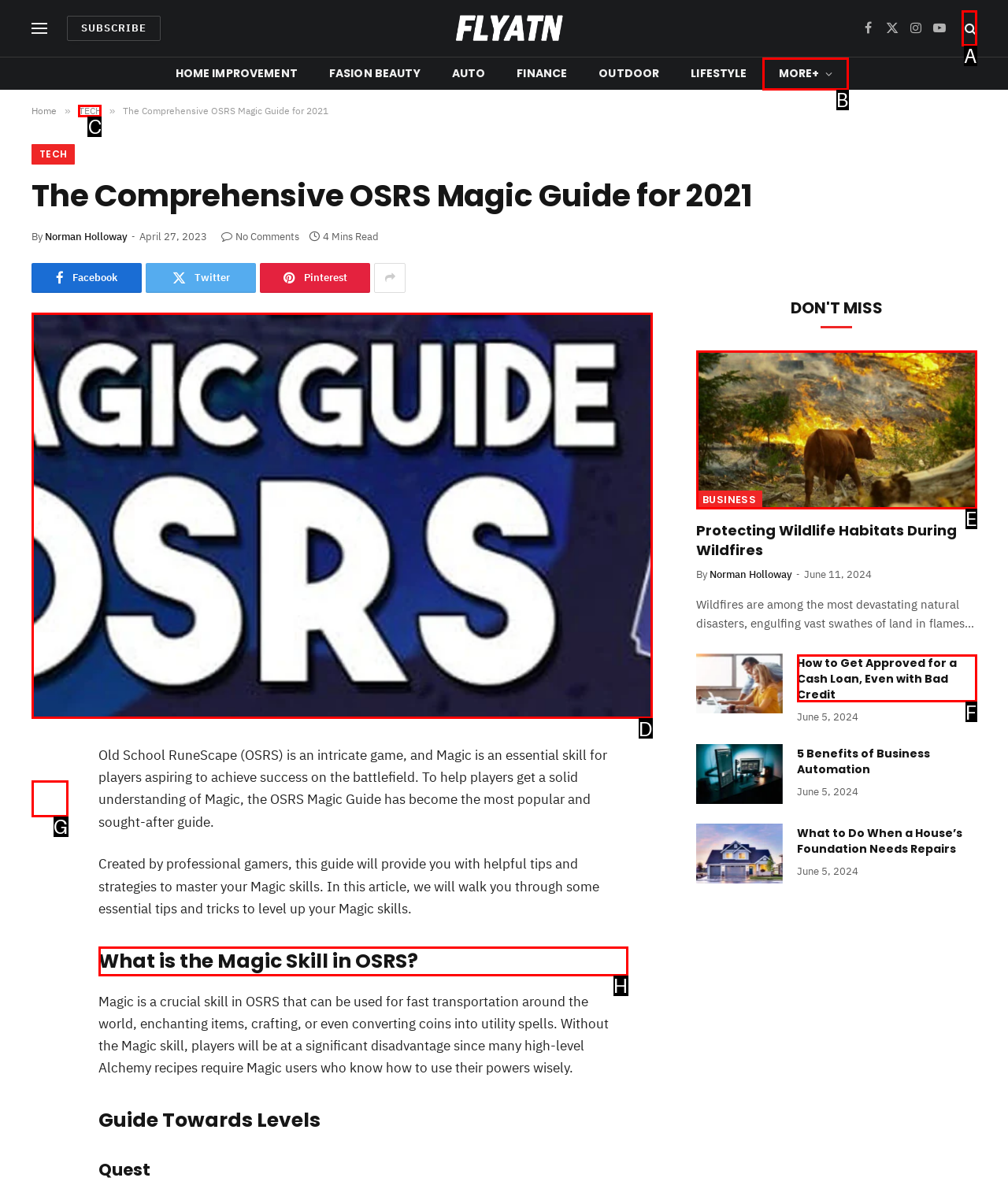Find the correct option to complete this instruction: Click on the 'What is the Magic Skill in OSRS?' heading. Reply with the corresponding letter.

H